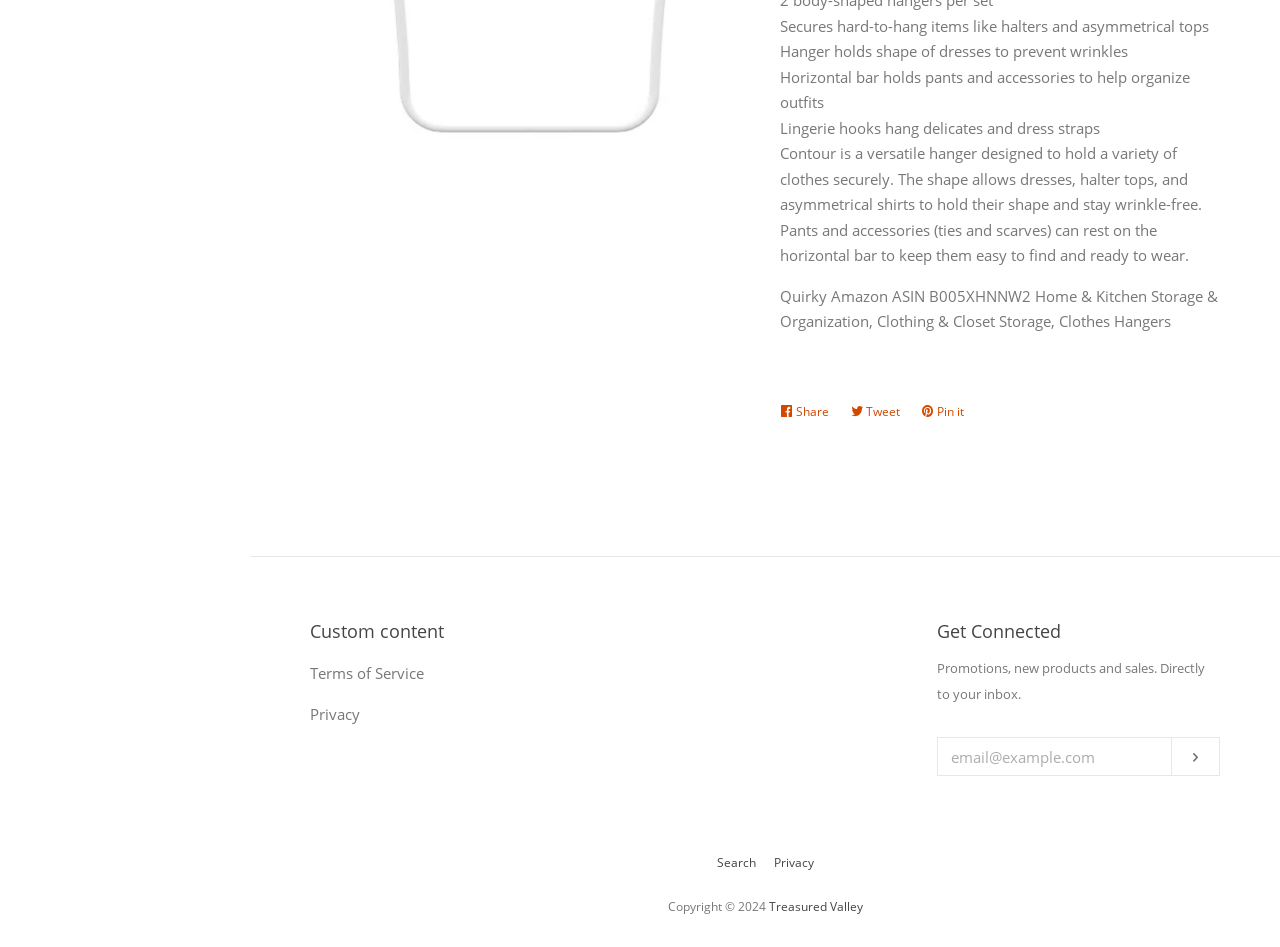Using the description "Subscribe", locate and provide the bounding box of the UI element.

[0.916, 0.779, 0.952, 0.819]